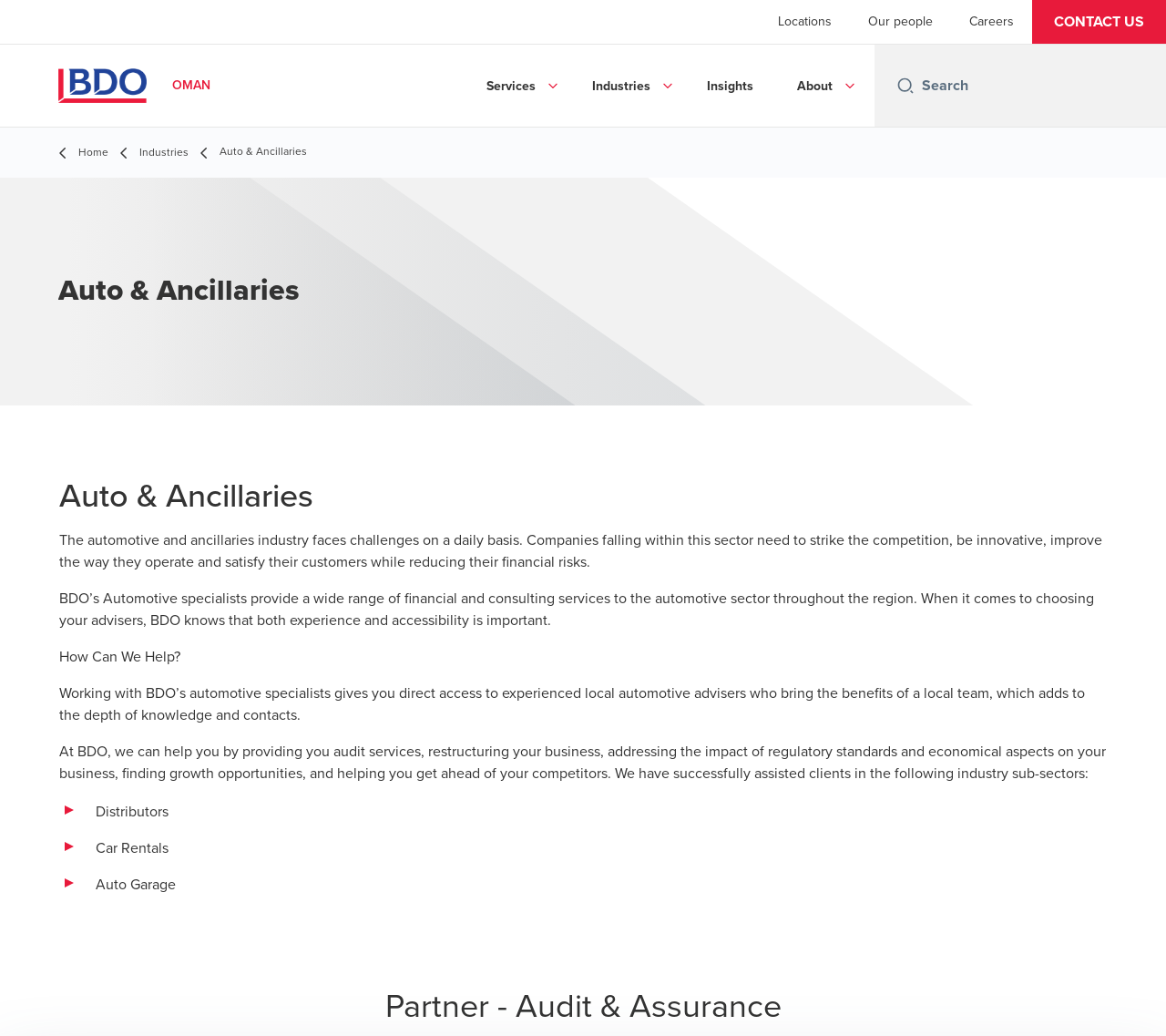Pinpoint the bounding box coordinates of the element you need to click to execute the following instruction: "View Industries page". The bounding box should be represented by four float numbers between 0 and 1, in the format [left, top, right, bottom].

[0.508, 0.056, 0.558, 0.109]